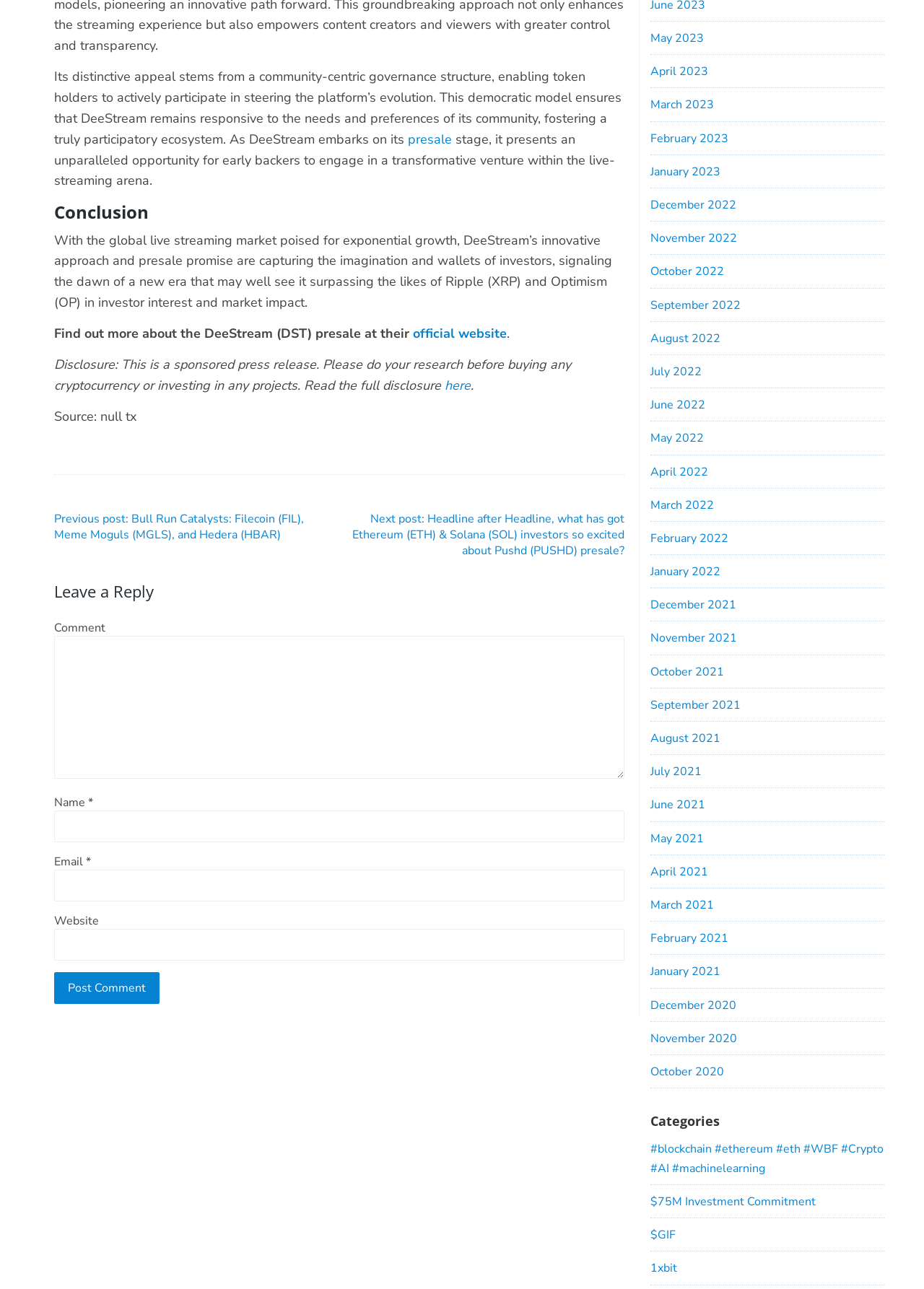Please identify the bounding box coordinates of the element I need to click to follow this instruction: "Visit the 'official website' of DeeStream".

[0.443, 0.252, 0.548, 0.265]